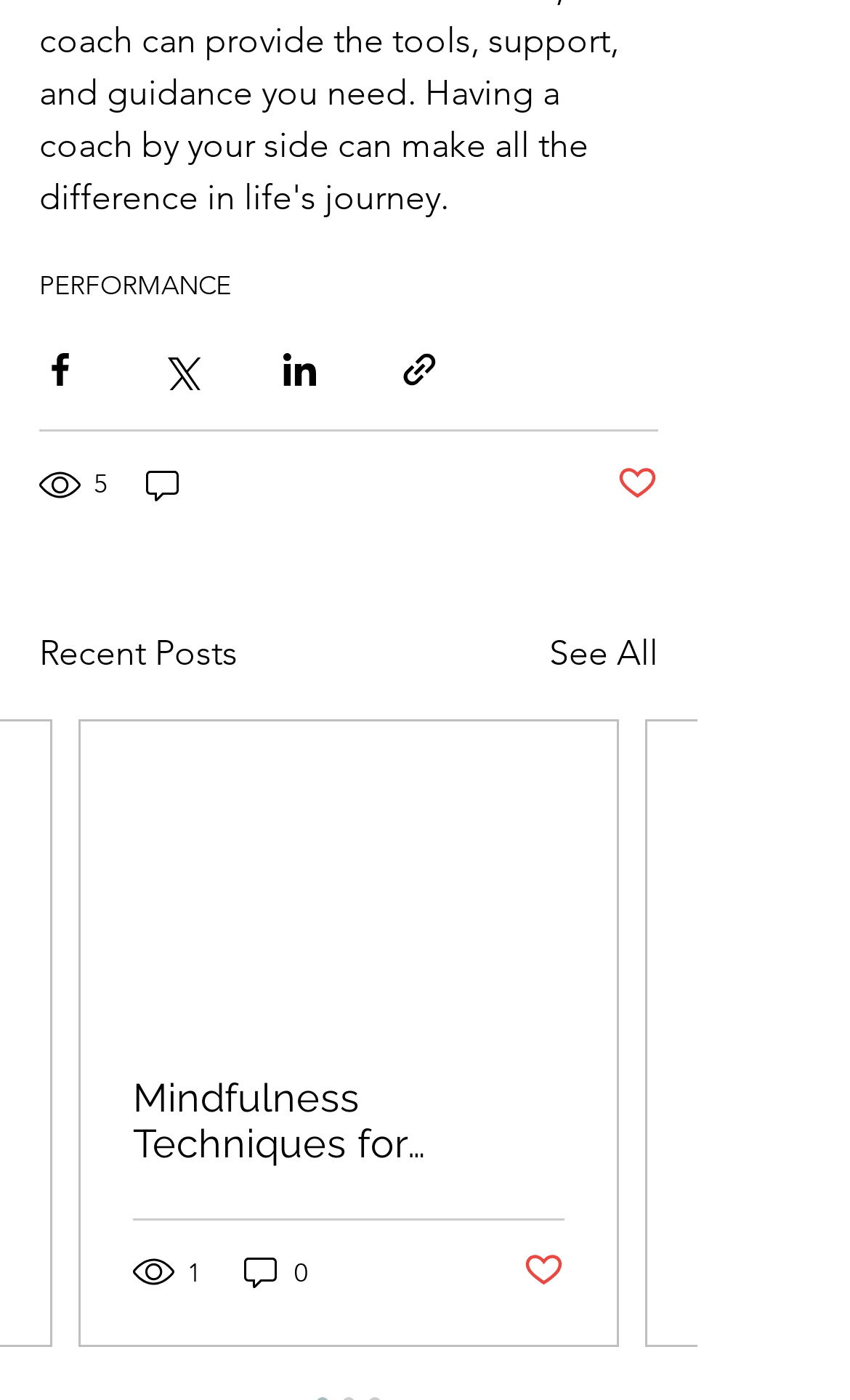From the webpage screenshot, identify the region described by Post not marked as liked. Provide the bounding box coordinates as (top-left x, top-left y, bottom-right x, bottom-right y), with each value being a floating point number between 0 and 1.

[0.615, 0.893, 0.664, 0.925]